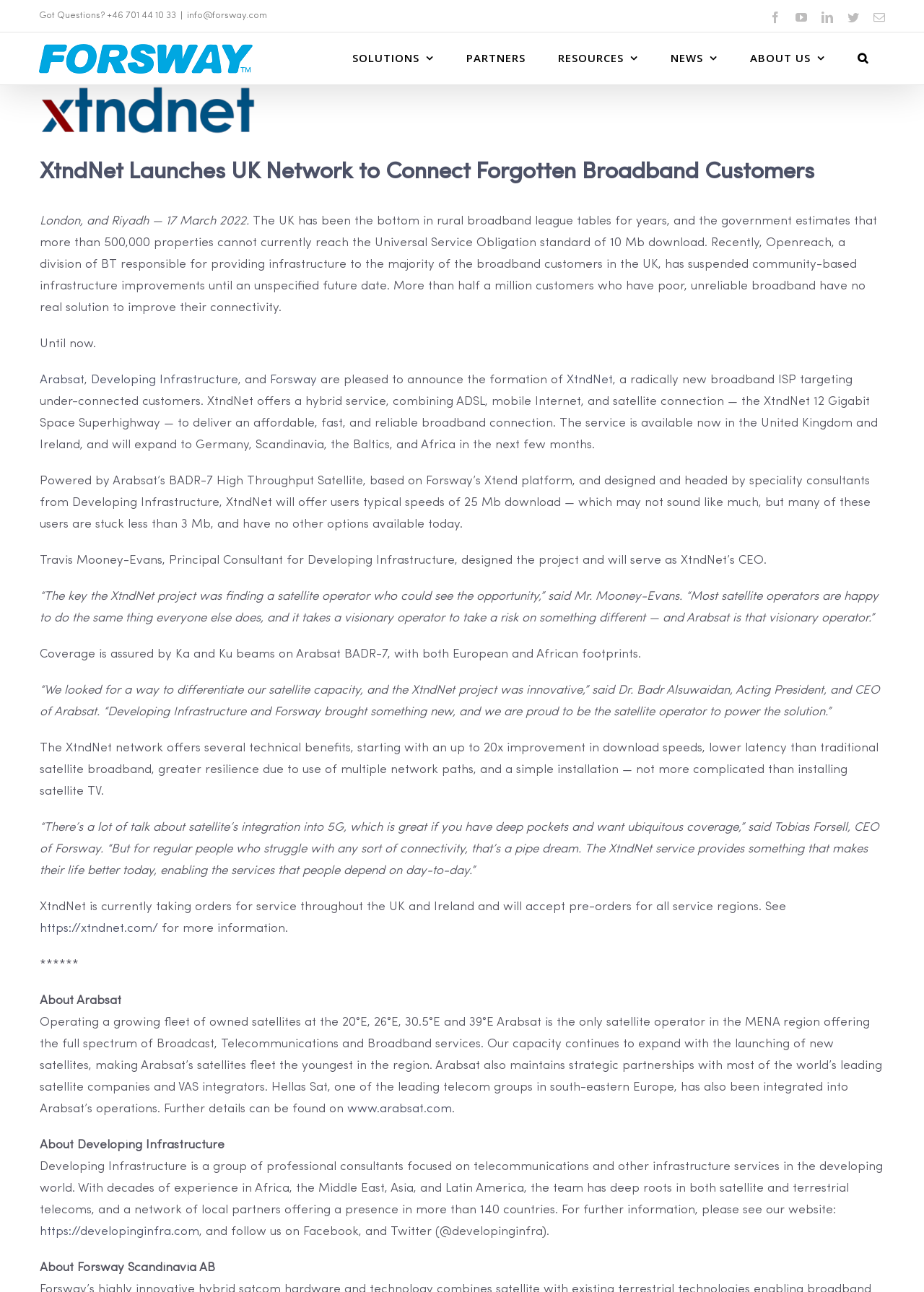Use a single word or phrase to respond to the question:
What is the name of the satellite operator powering XtndNet?

Arabsat